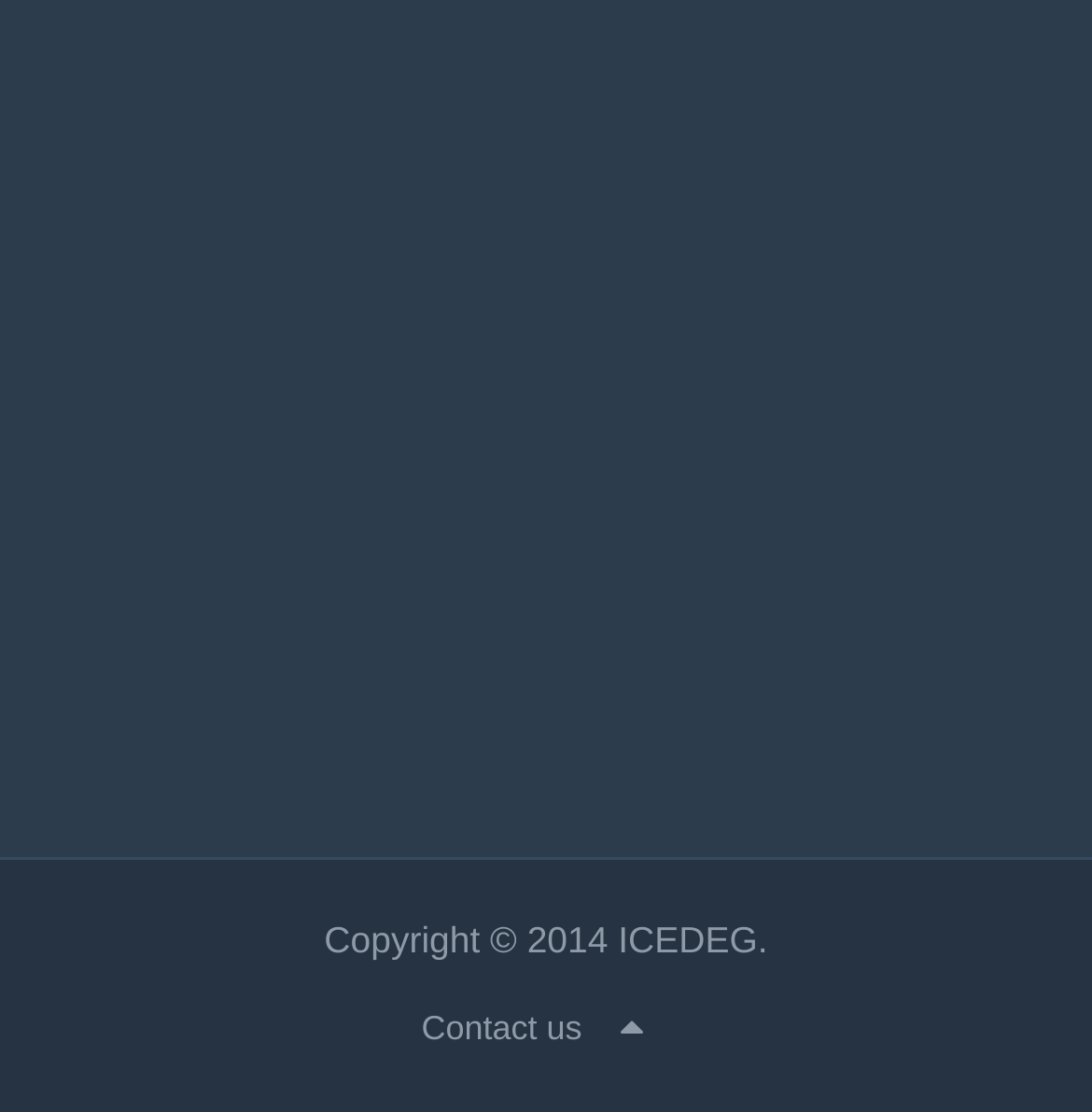Determine the bounding box coordinates for the UI element matching this description: "Get in TouchGet in Touch".

None